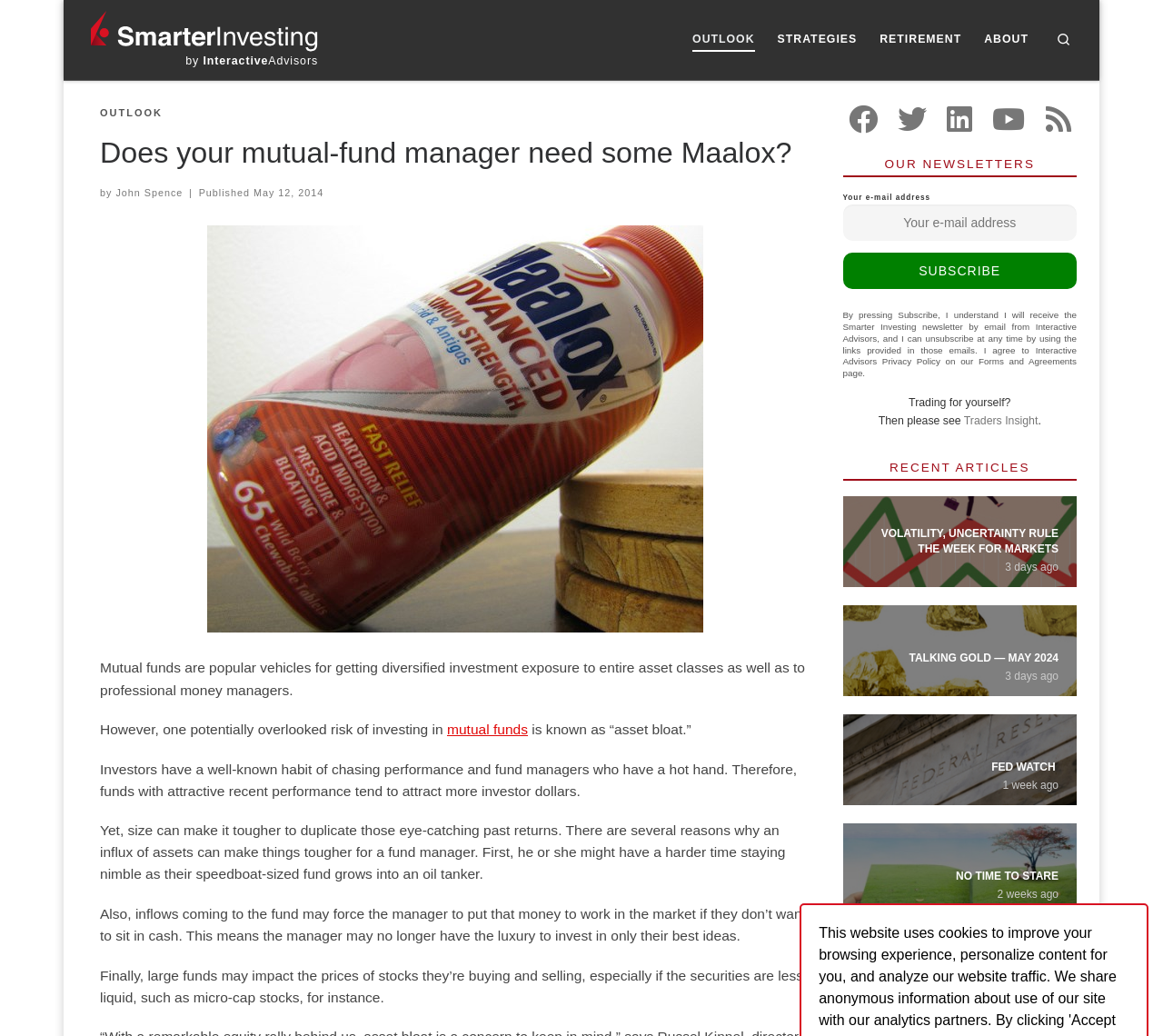Look at the image and give a detailed response to the following question: How many social media platforms can you follow?

There are four social media platforms that you can follow, which are Facebook, Twitter, Linkedin, and Youtube. These options are listed at the bottom of the webpage.